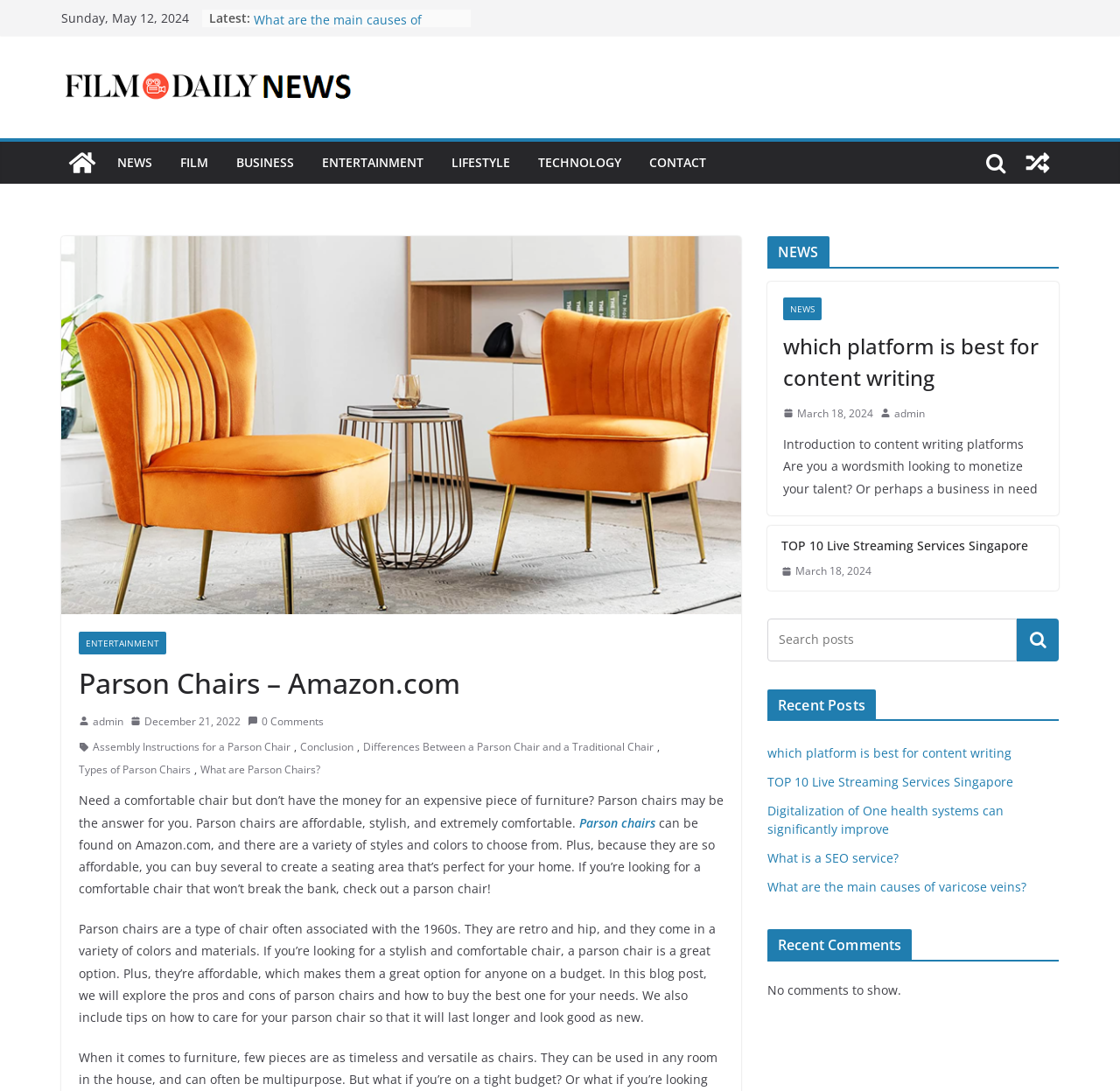Please indicate the bounding box coordinates for the clickable area to complete the following task: "Learn about 'Assembly Instructions for a Parson Chair'". The coordinates should be specified as four float numbers between 0 and 1, i.e., [left, top, right, bottom].

[0.083, 0.676, 0.259, 0.693]